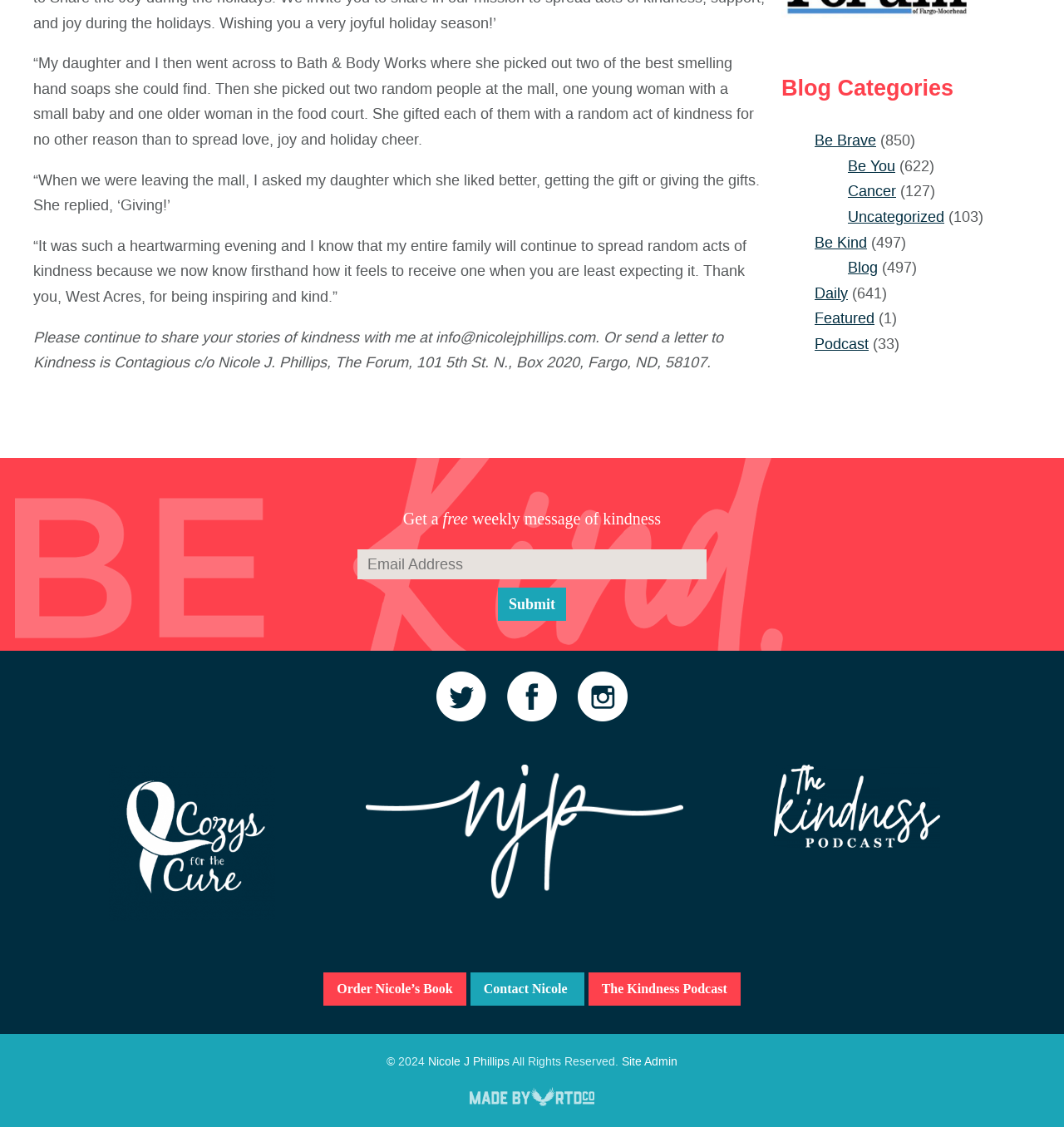Please specify the bounding box coordinates for the clickable region that will help you carry out the instruction: "Click the 'Sign Up!' button".

None